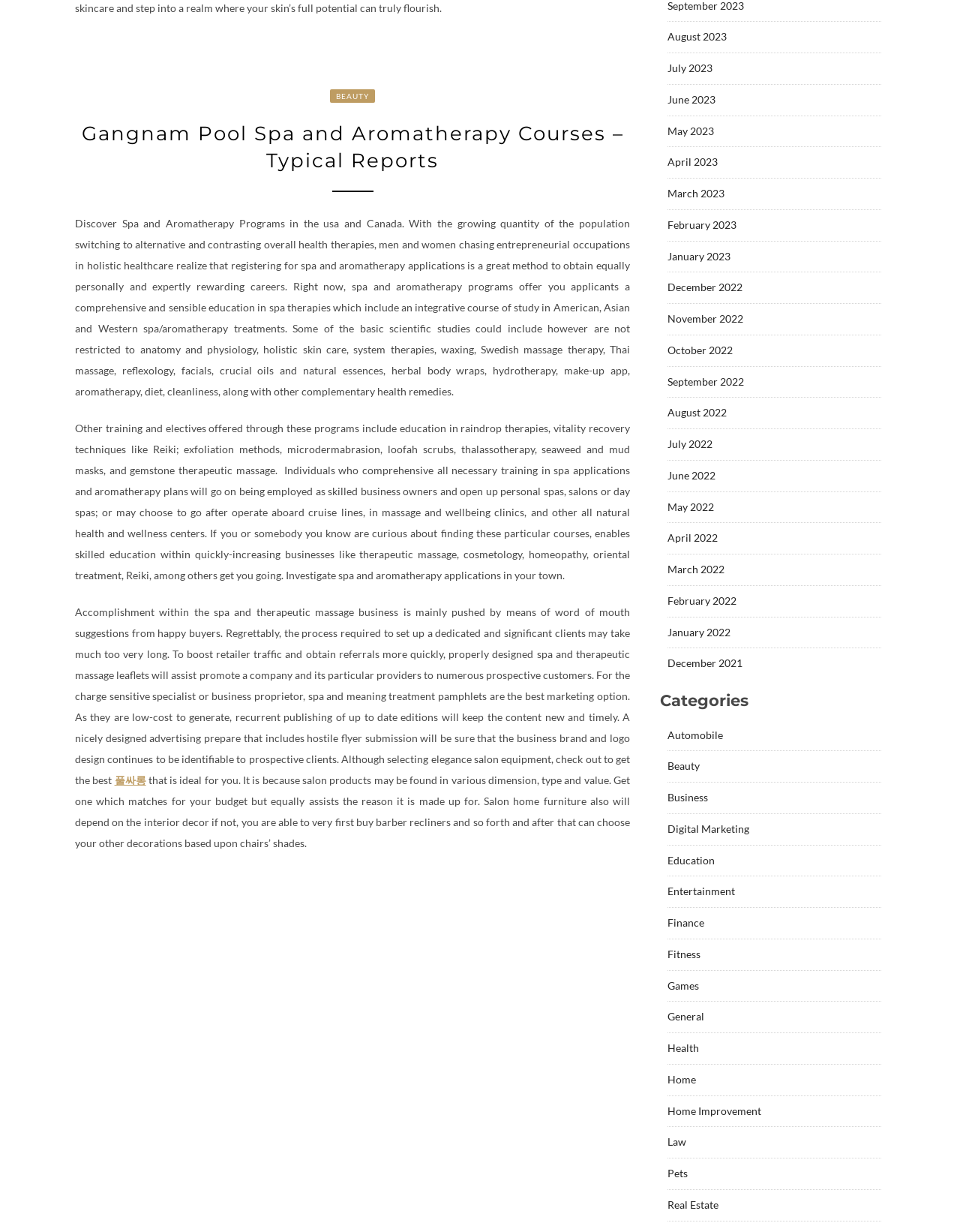Using the given description, provide the bounding box coordinates formatted as (top-left x, top-left y, bottom-right x, bottom-right y), with all values being floating point numbers between 0 and 1. Description: January 2022

[0.695, 0.508, 0.761, 0.518]